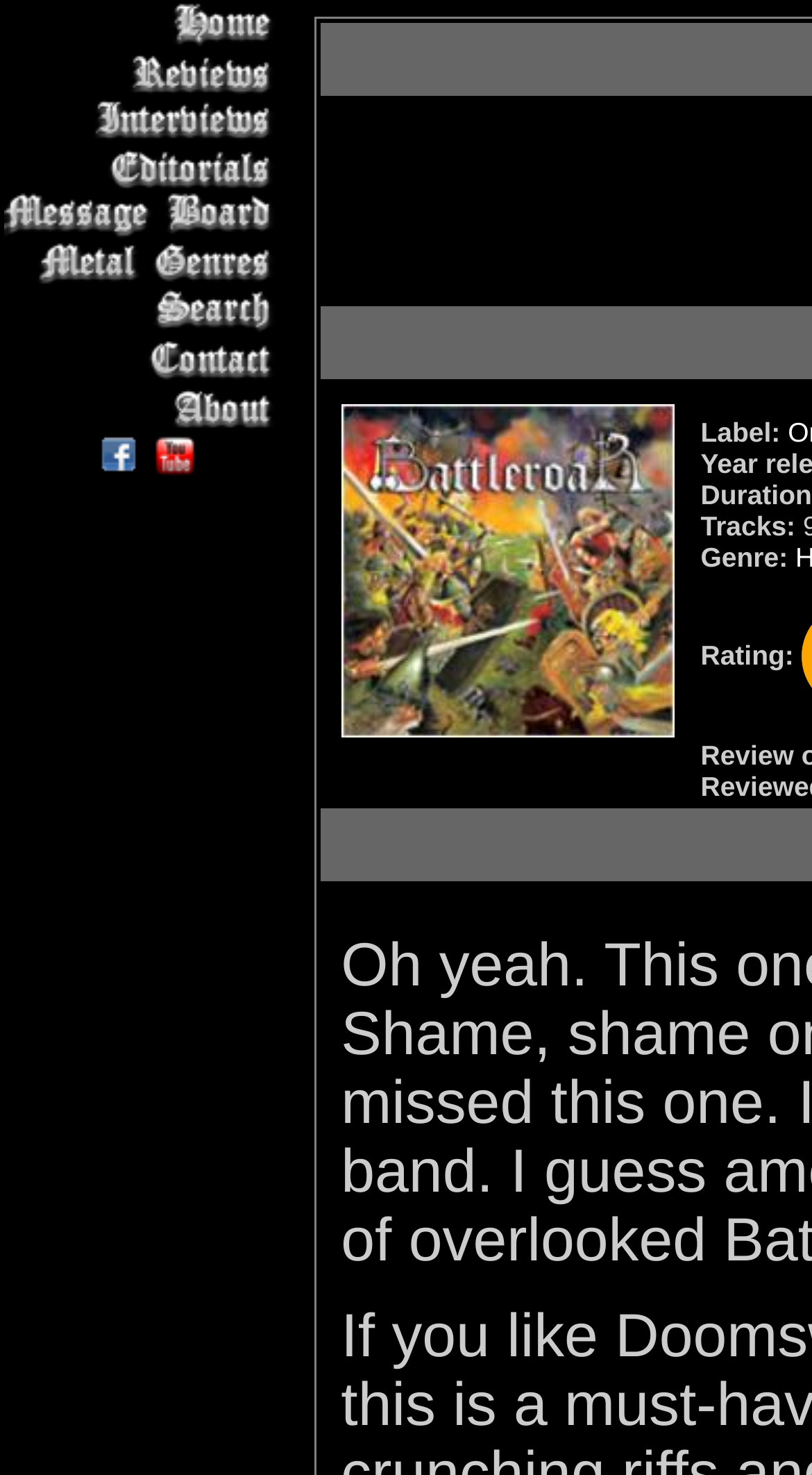Locate the bounding box coordinates of the element that needs to be clicked to carry out the instruction: "visit The Metal Crypt on Facebook". The coordinates should be given as four float numbers ranging from 0 to 1, i.e., [left, top, right, bottom].

[0.124, 0.311, 0.173, 0.328]